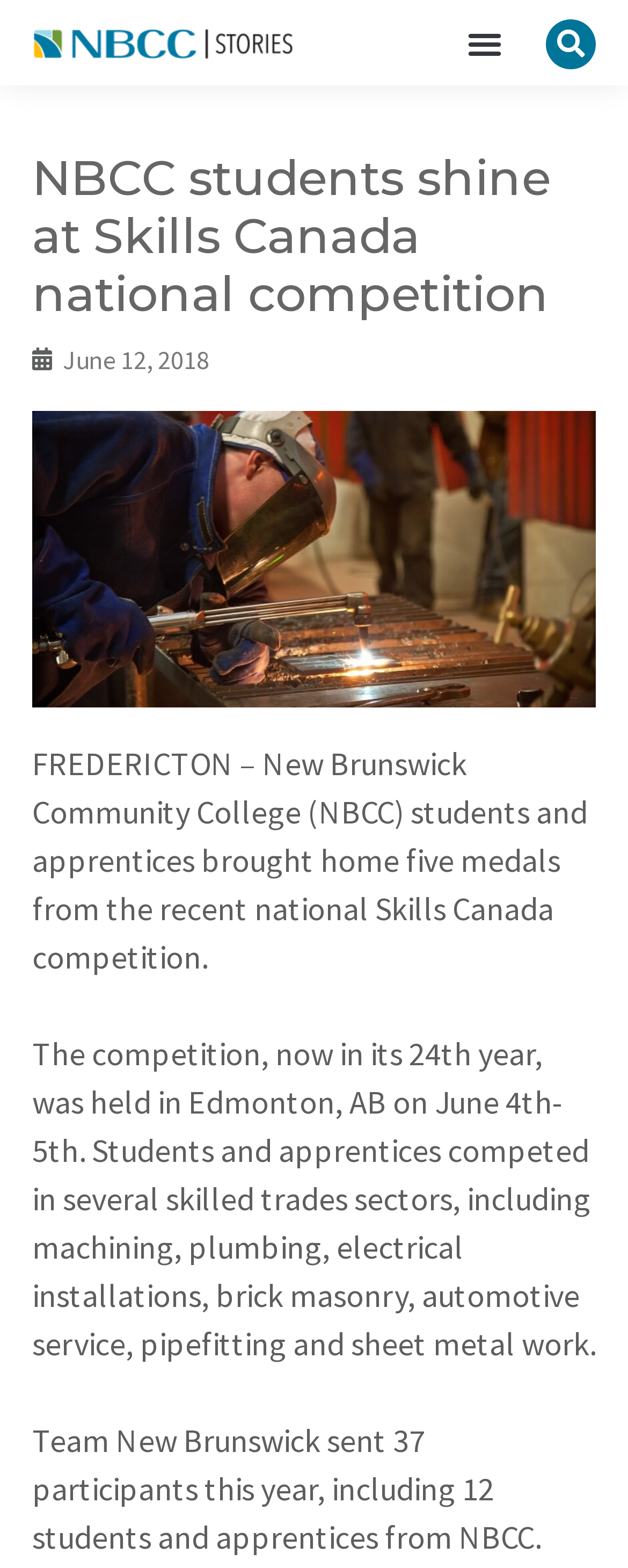What is the date of the article?
Refer to the image and provide a detailed answer to the question.

I found the answer by looking at the time element that says 'June 12, 2018'.